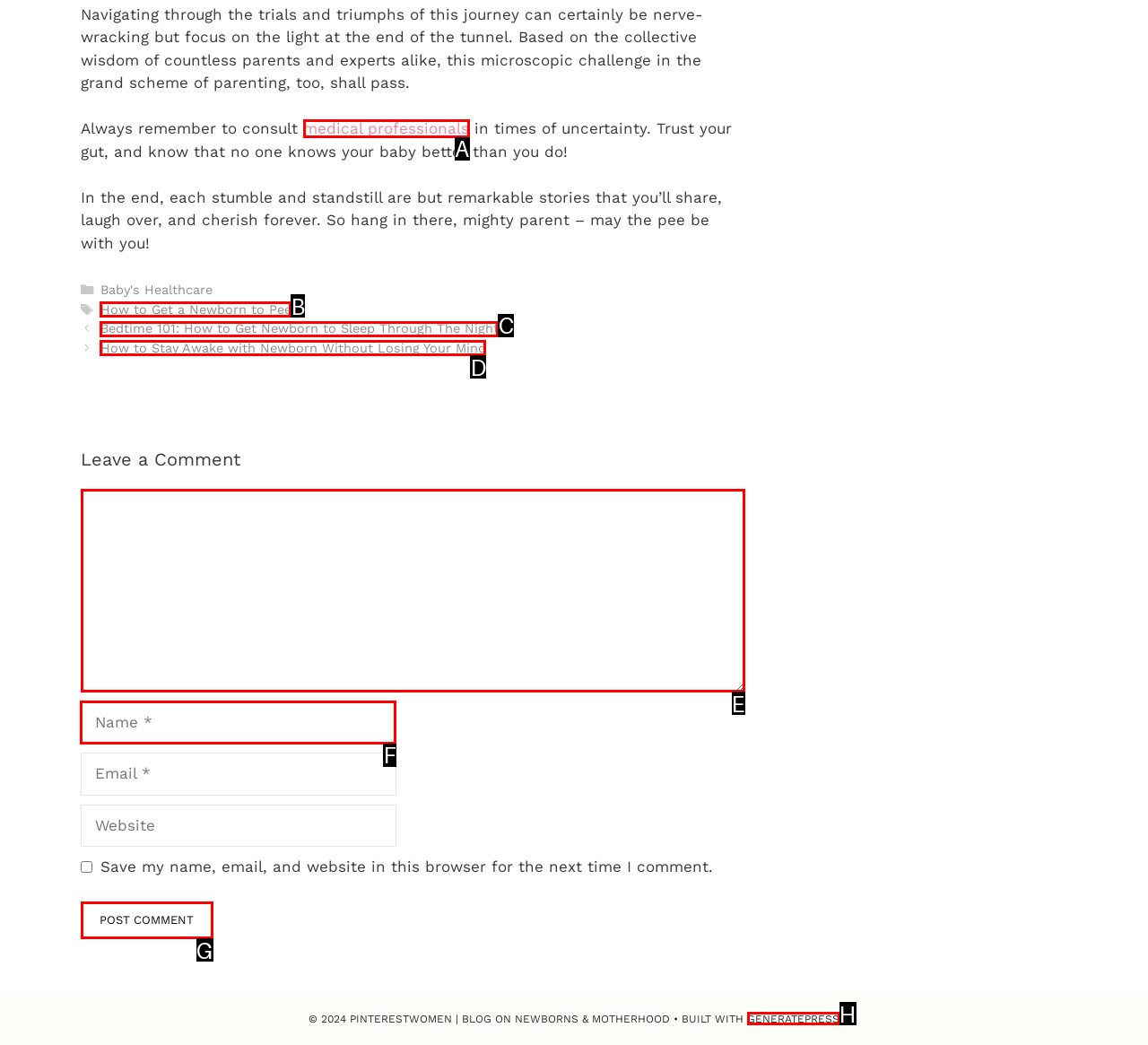Which UI element should you click on to achieve the following task: Enter your name in the 'Name' field? Provide the letter of the correct option.

F